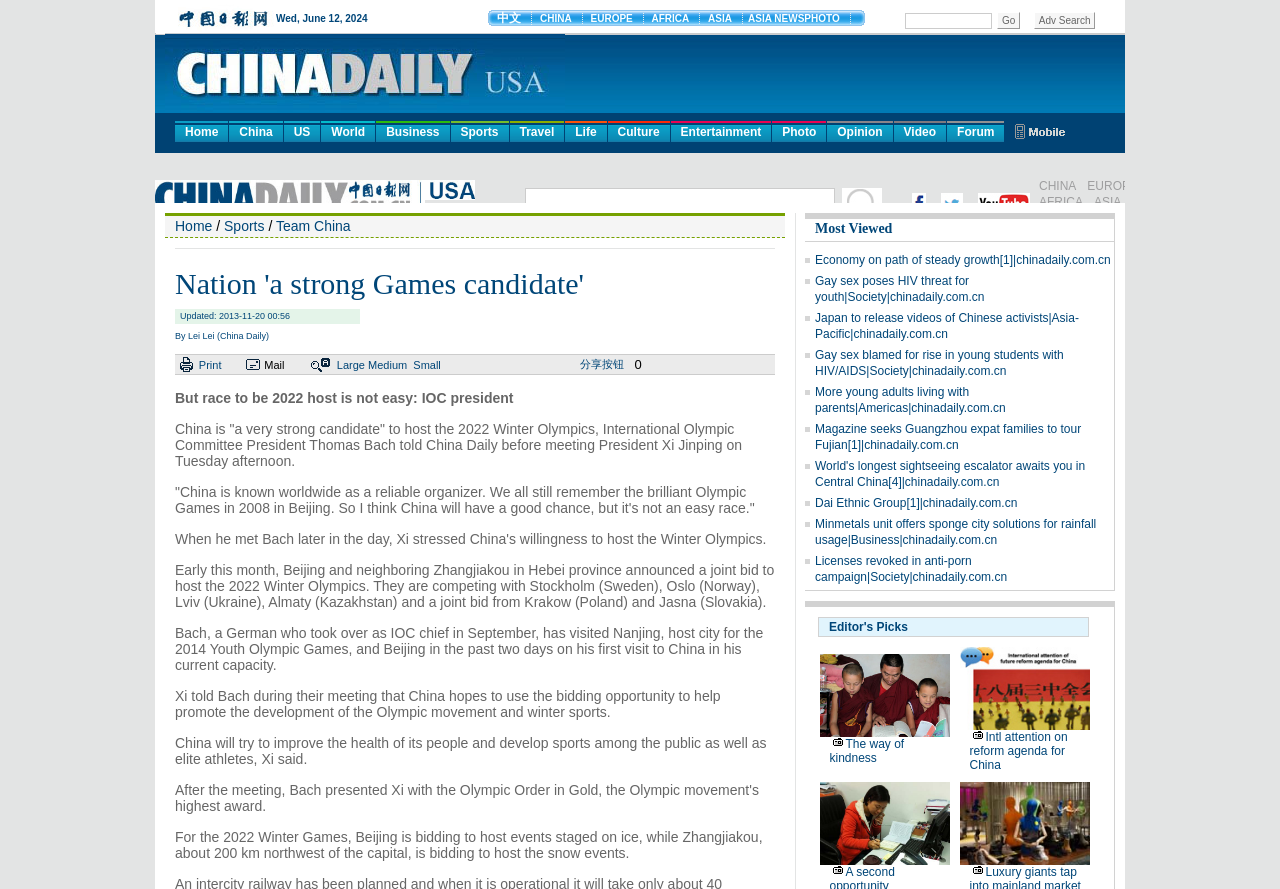What is China's status in hosting the 2022 Winter Olympics?
With the help of the image, please provide a detailed response to the question.

According to the article, International Olympic Committee President Thomas Bach told China Daily that China is 'a very strong candidate' to host the 2022 Winter Olympics.